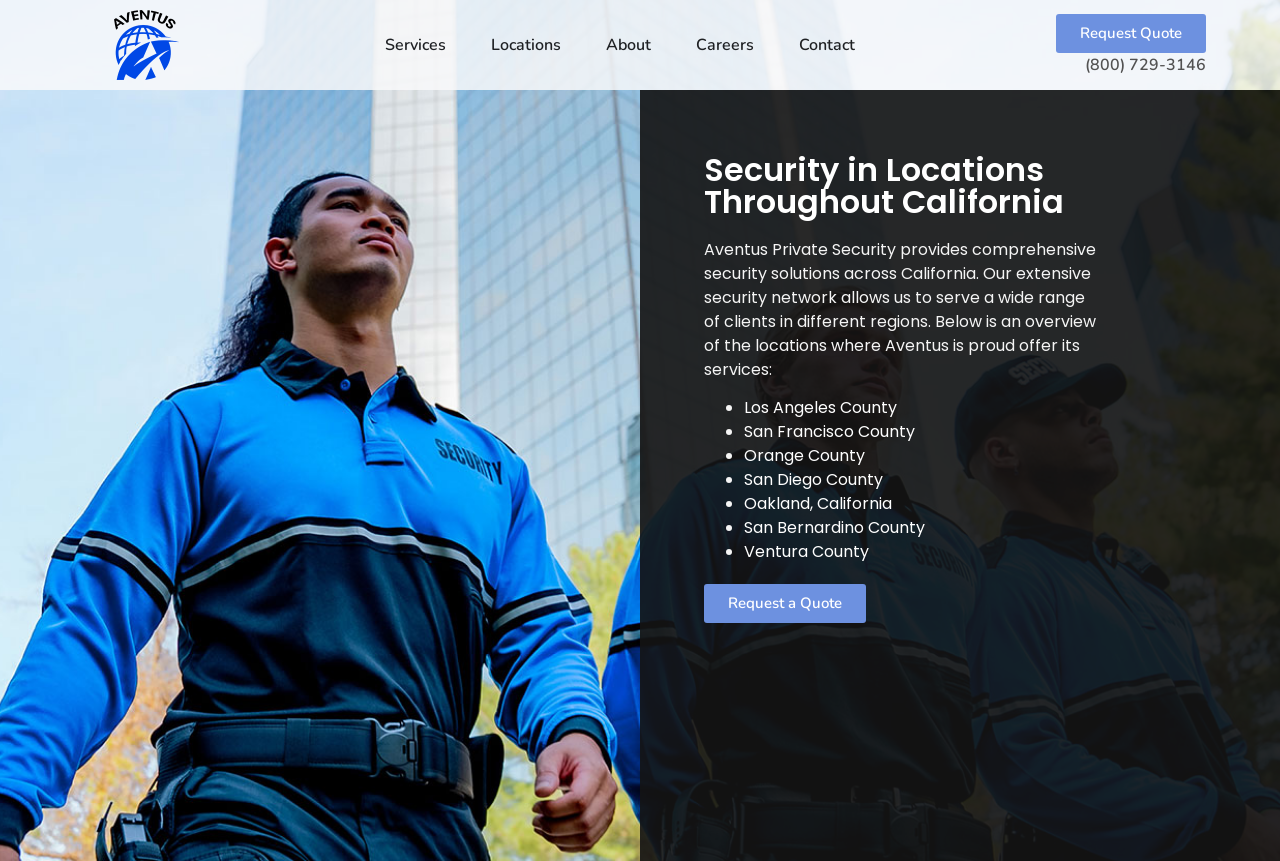Please identify the bounding box coordinates of the element's region that needs to be clicked to fulfill the following instruction: "View Los Angeles County". The bounding box coordinates should consist of four float numbers between 0 and 1, i.e., [left, top, right, bottom].

[0.581, 0.46, 0.701, 0.487]